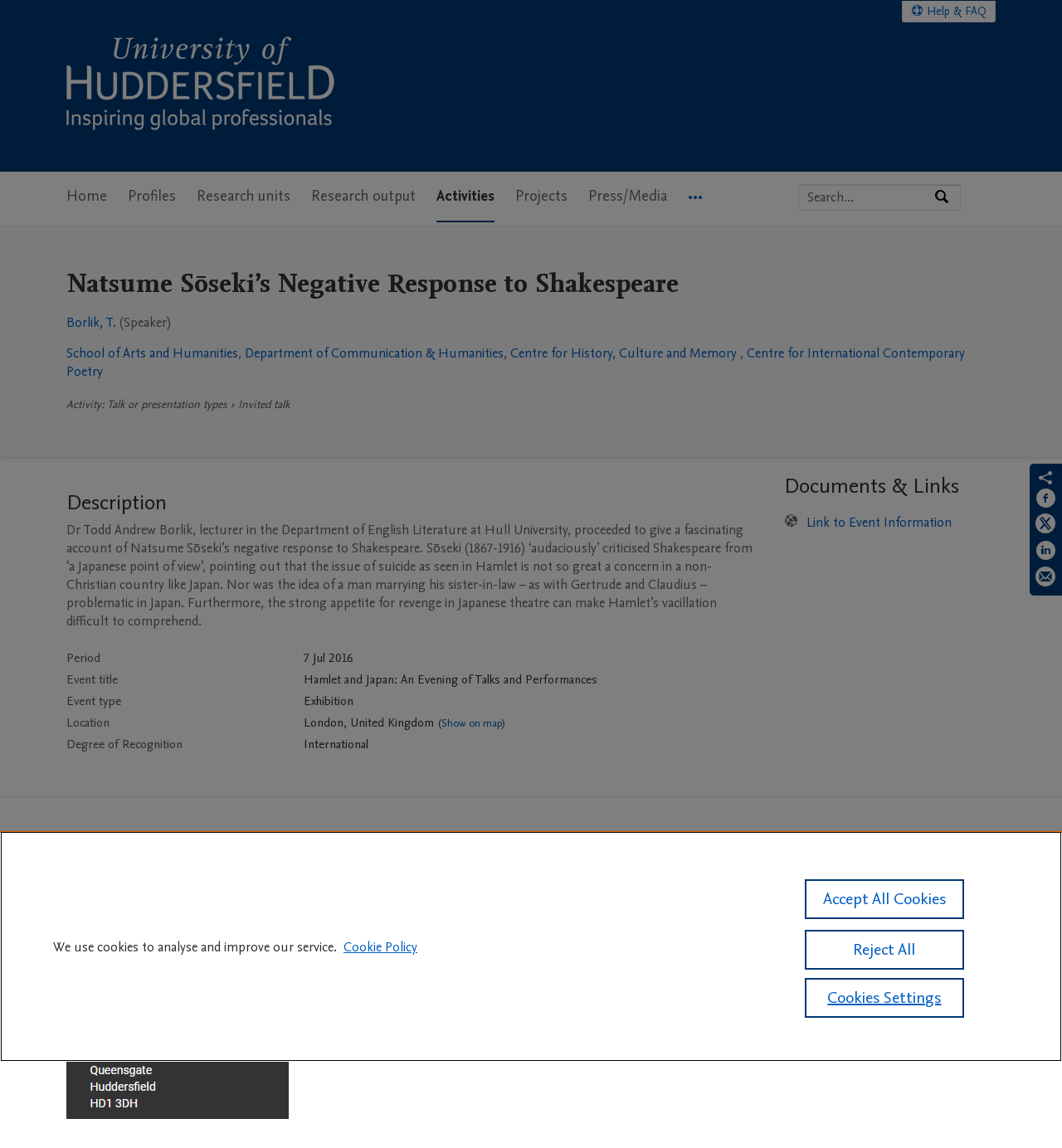Where was the event held?
From the image, respond with a single word or phrase.

London, United Kingdom